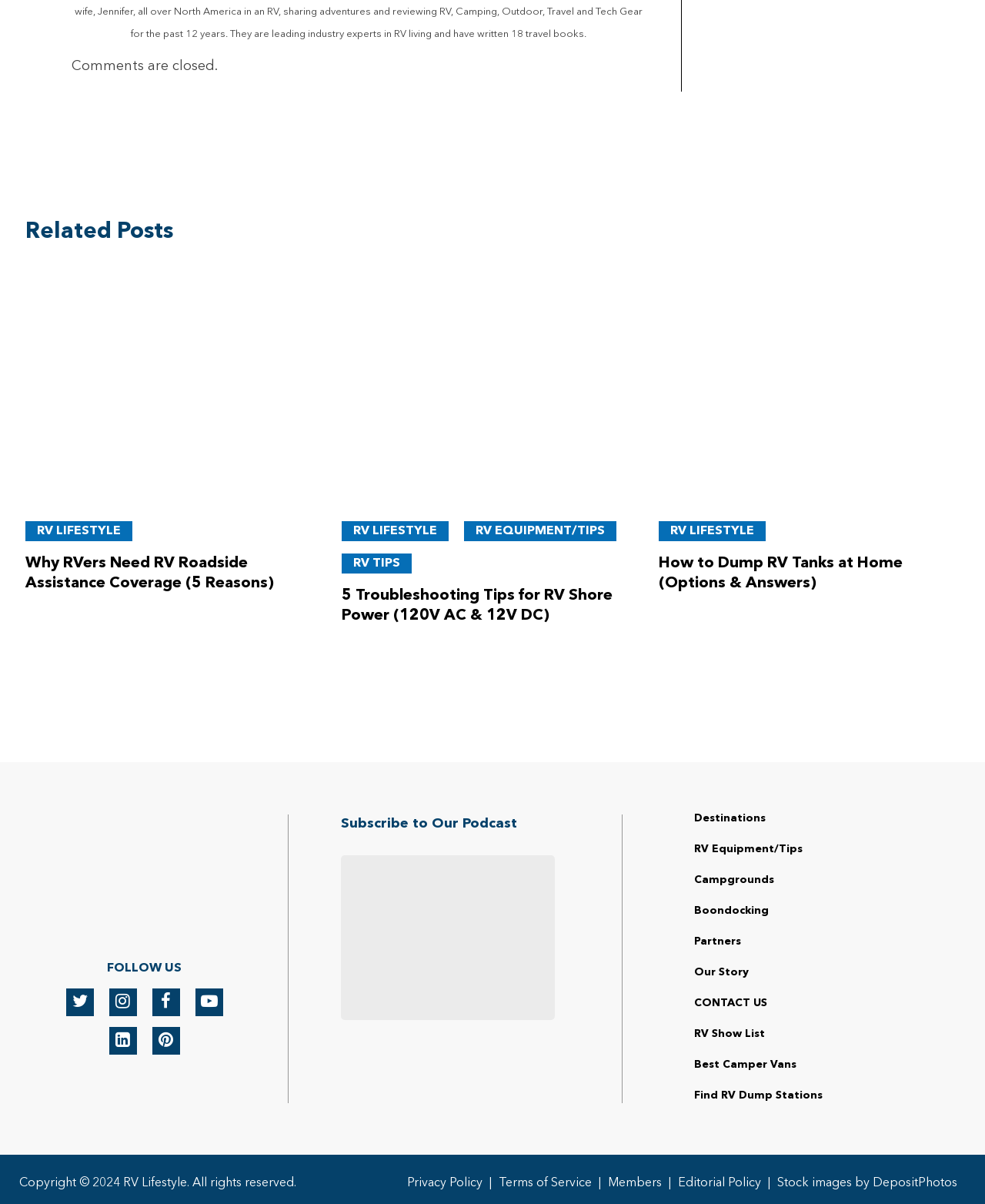Please give a concise answer to this question using a single word or phrase: 
What is the title of the first related post?

roadside assistance 3